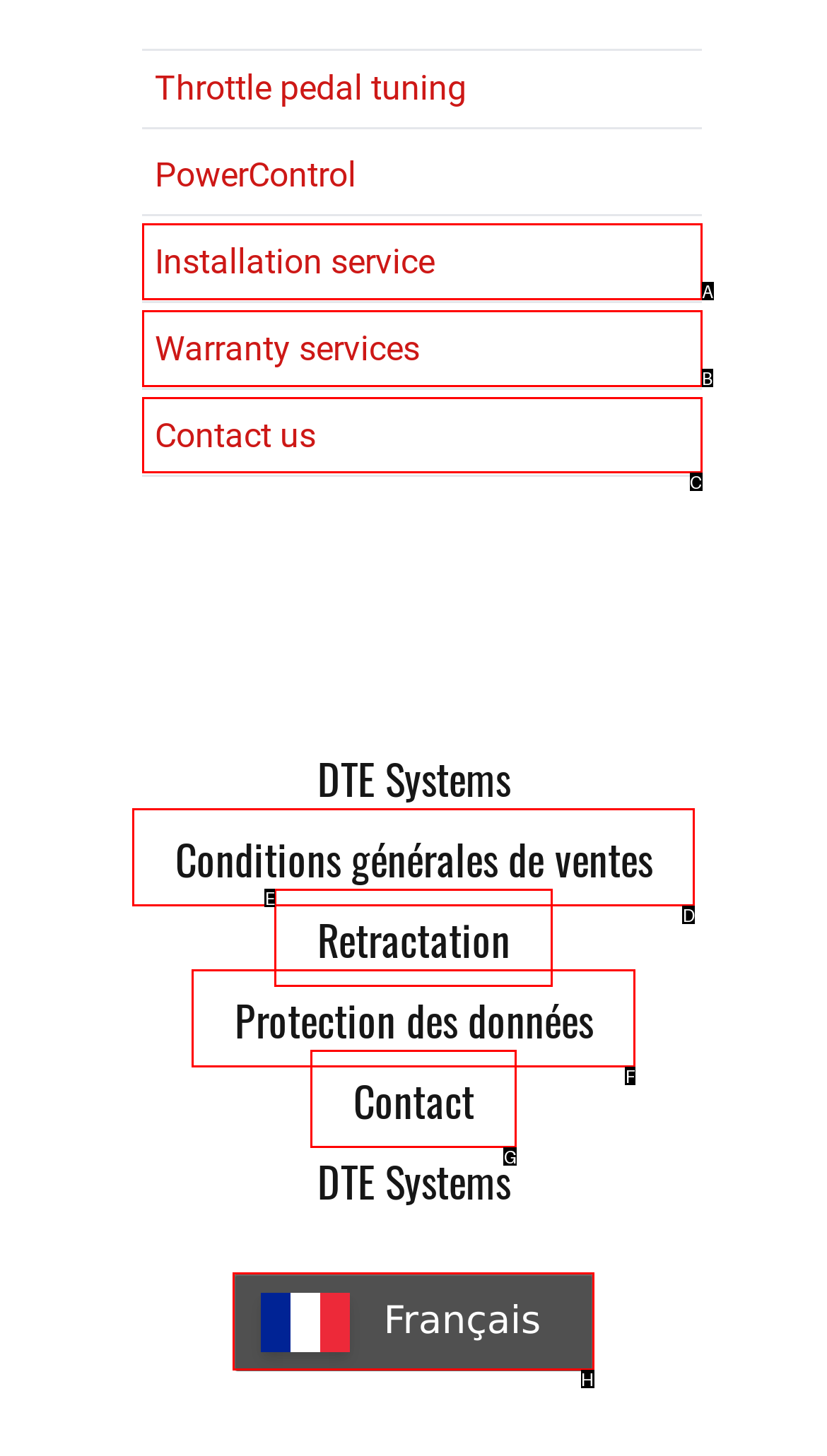Tell me the letter of the correct UI element to click for this instruction: Contact us. Answer with the letter only.

C